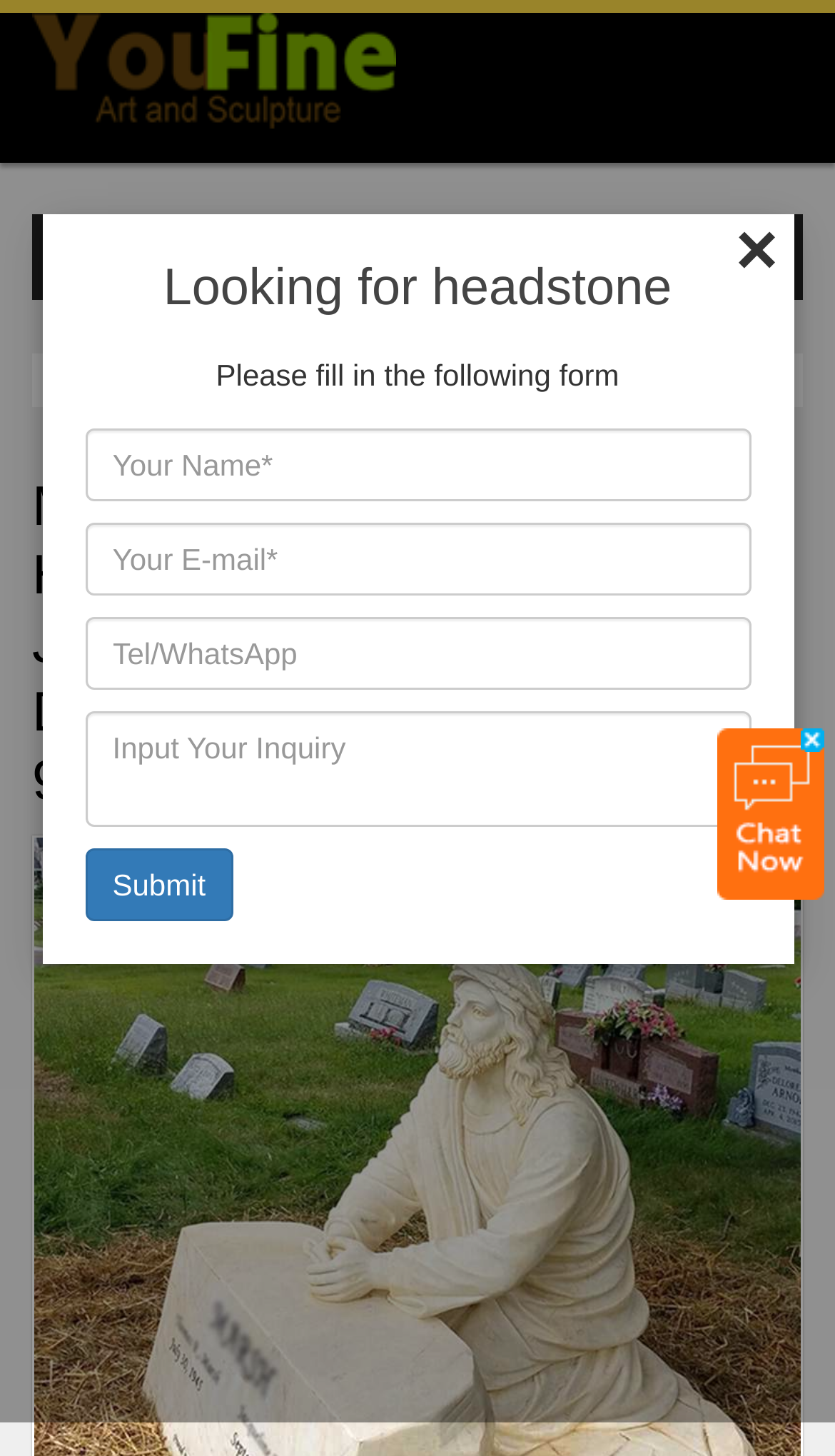Analyze and describe the webpage in a detailed narrative.

This webpage appears to be a product page for a marble Catholic headstone custom Jesus prayer statue design supplier. At the top left, there is a small image and a link next to it. Below these elements, there is a navigation menu with links to "Home", "Product", and "Religious". 

The main content of the page is a heading that reads "MARBLE CATHOLIC HEADSTONE CUSTOM JESUS PRAYER STATUE DESIGN SUPPLIER MOKK-992", which is centered near the top of the page. 

To the right of the navigation menu, there is a small "×" symbol. Below this, there is a heading that reads "Looking for headstone" and a form with fields for "Your Name", "Your E-mail", "Tel/WhatsApp", and "Input Your Inquiry". The form also has a "Submit" button. 

At the bottom right of the page, there is a small image. The page also has a short description at the top, which reads "We know very well that losing a loved one is always very difficult. Therefore, YouFine focuses on providing you with high-quality natural marbled Jesus prayer tombstones. Of course, we offer".